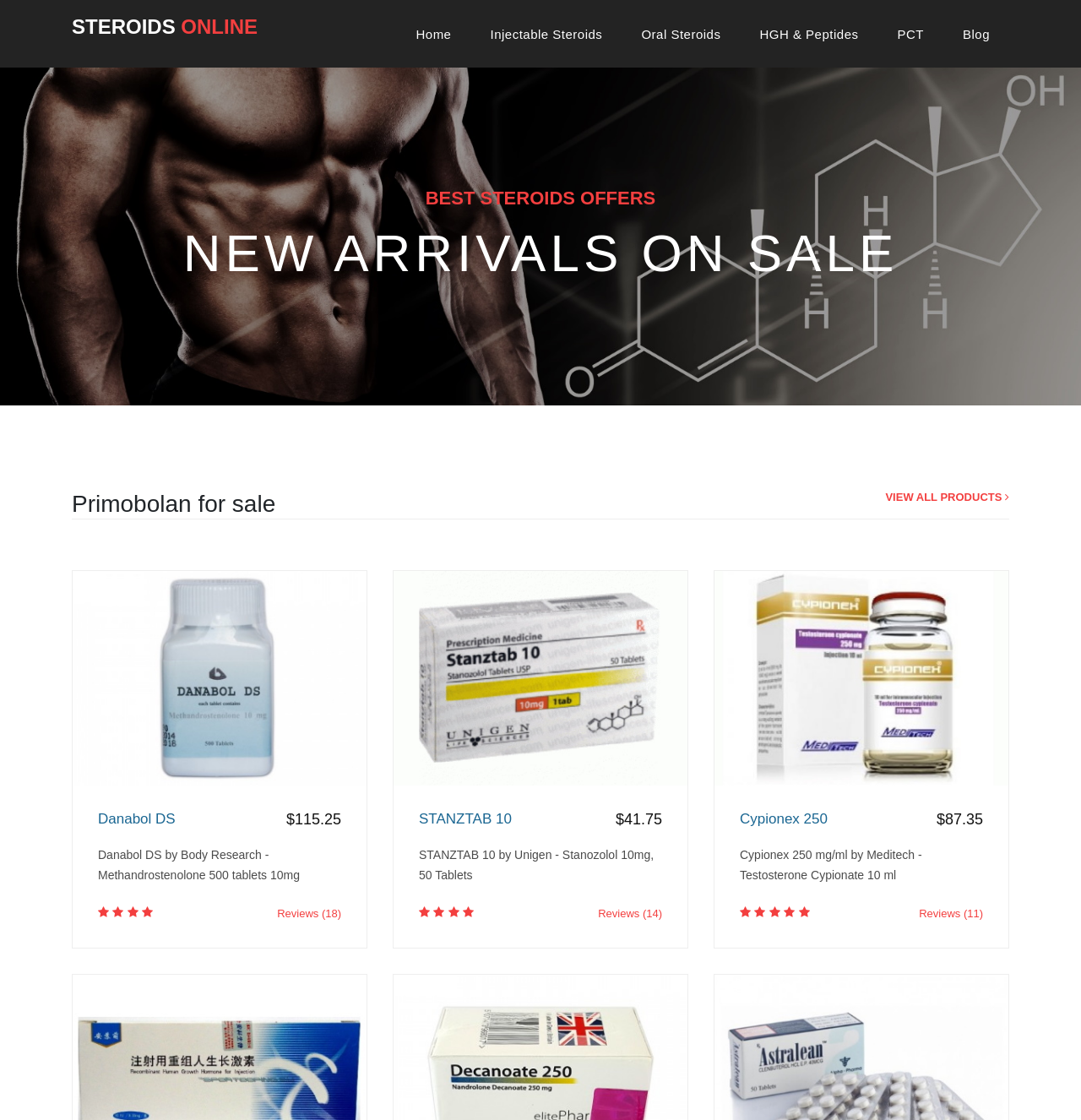Please provide the main heading of the webpage content.

Primobolan for sale